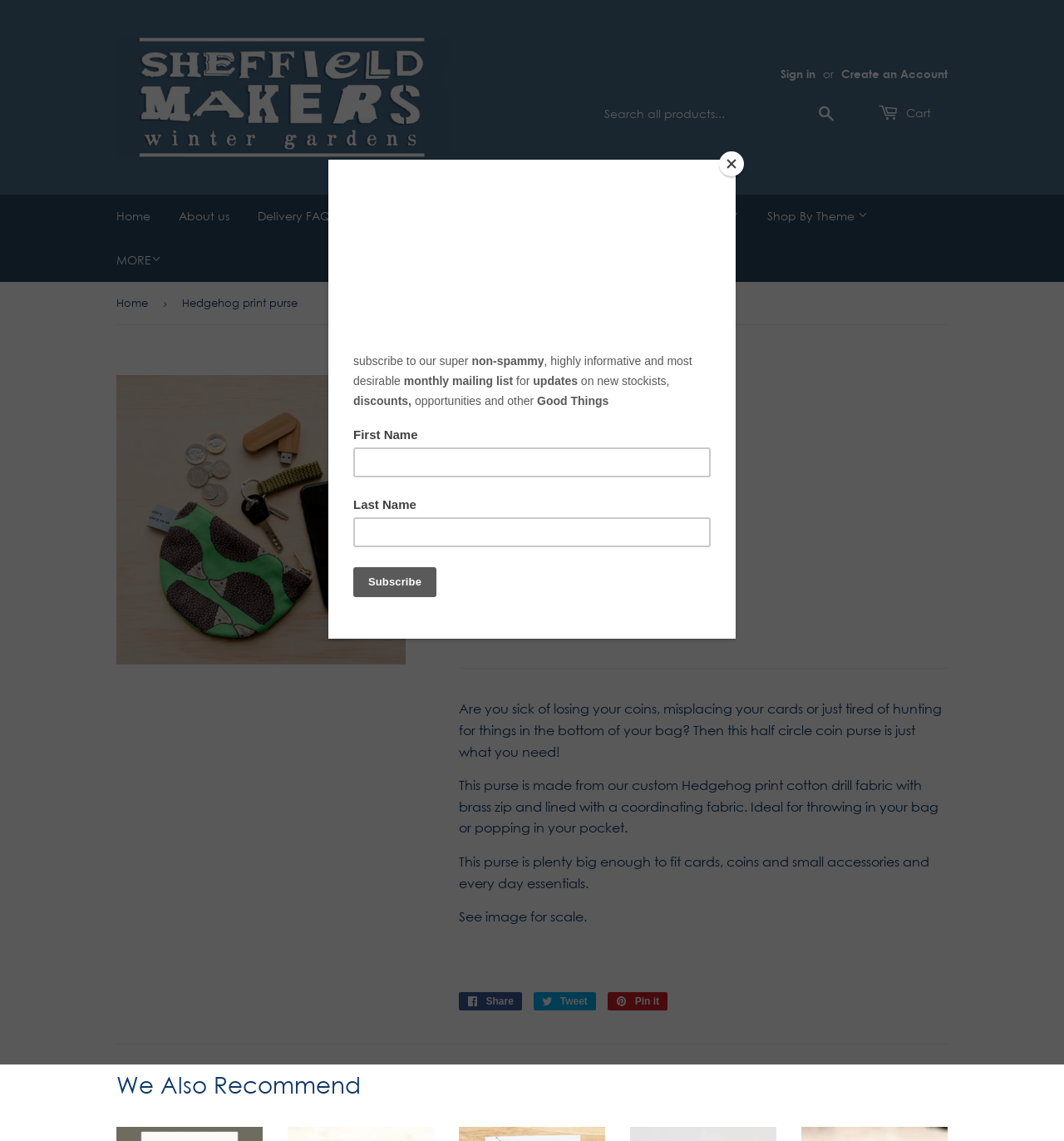What is the name of the website?
Please provide a comprehensive answer based on the information in the image.

I inferred this from the root element 'Hedgehog print purse – Sheffield Makers Winter Gardens' which suggests that the website is named Sheffield Makers Winter Gardens.